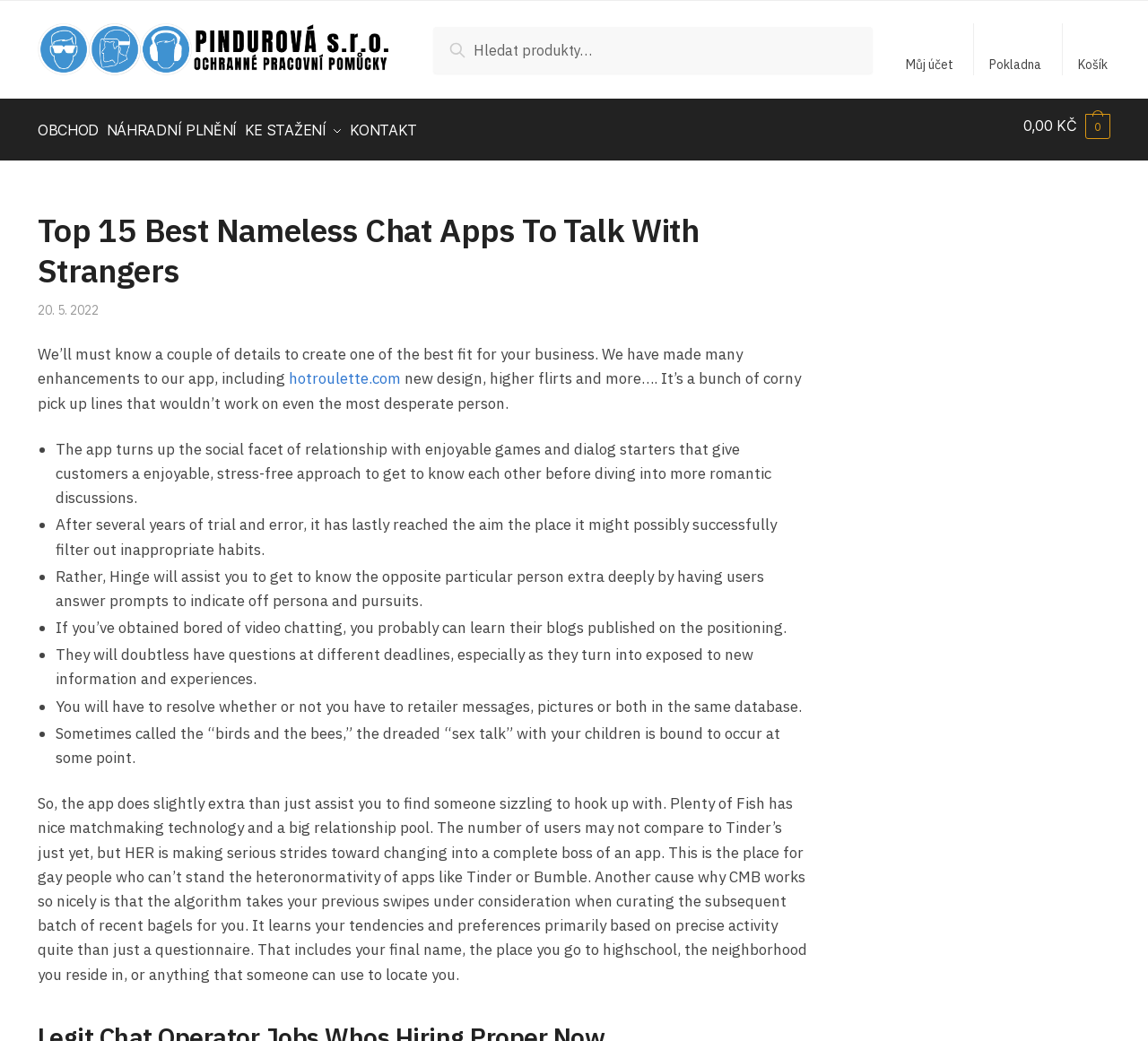Determine the bounding box coordinates of the section I need to click to execute the following instruction: "Visit hotroulette.com". Provide the coordinates as four float numbers between 0 and 1, i.e., [left, top, right, bottom].

[0.251, 0.346, 0.349, 0.365]